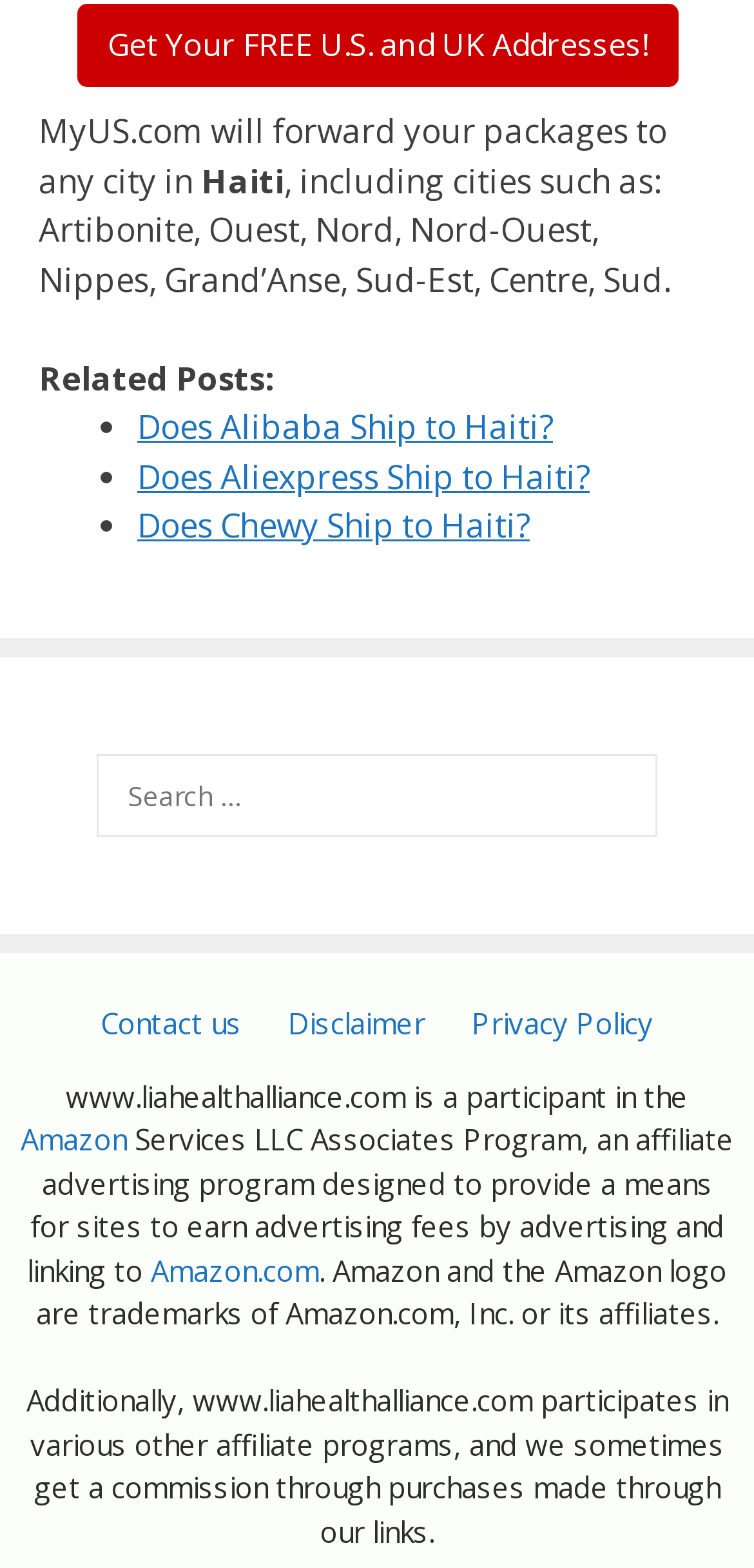What is the purpose of MyUS.com?
From the image, respond using a single word or phrase.

Forward packages